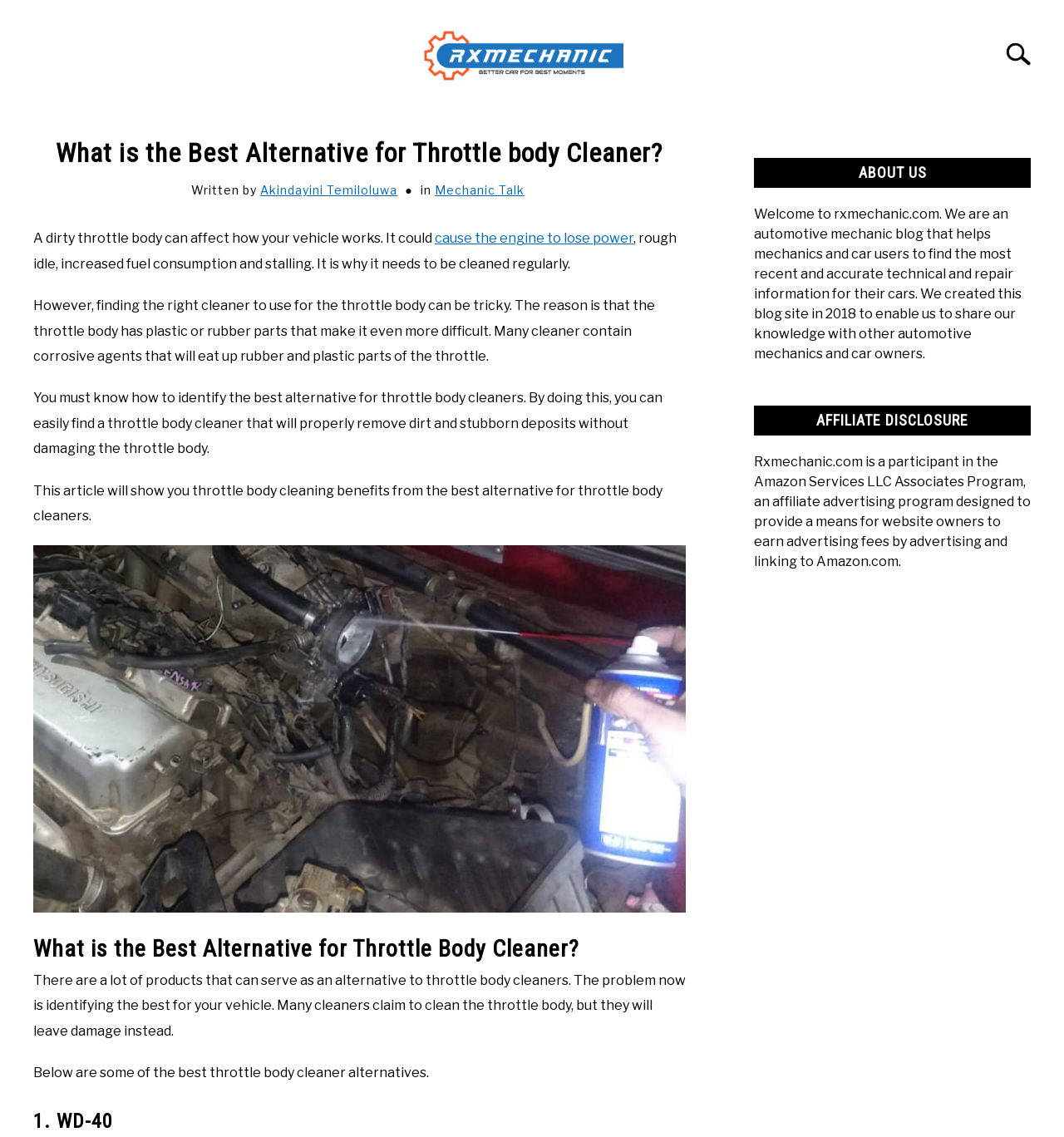What is the website's name?
Using the information from the image, answer the question thoroughly.

I determined the website's name by looking at the top-left corner of the webpage, where I found a link with the text 'Rx Mechanic' and an image with the same name. This suggests that 'Rx Mechanic' is the name of the website.